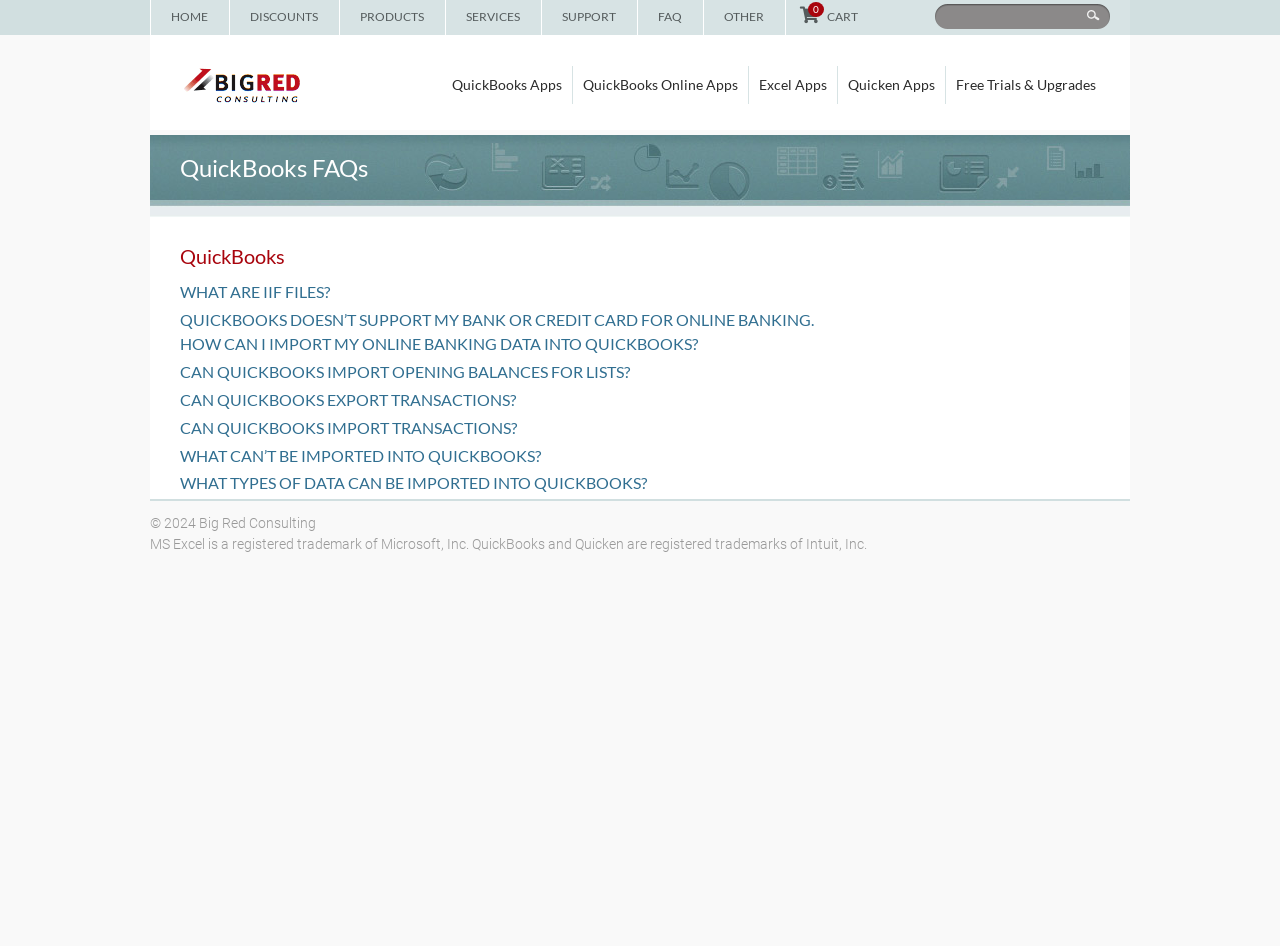Locate the bounding box of the UI element based on this description: "QuickBooks Apps". Provide four float numbers between 0 and 1 as [left, top, right, bottom].

[0.353, 0.08, 0.439, 0.099]